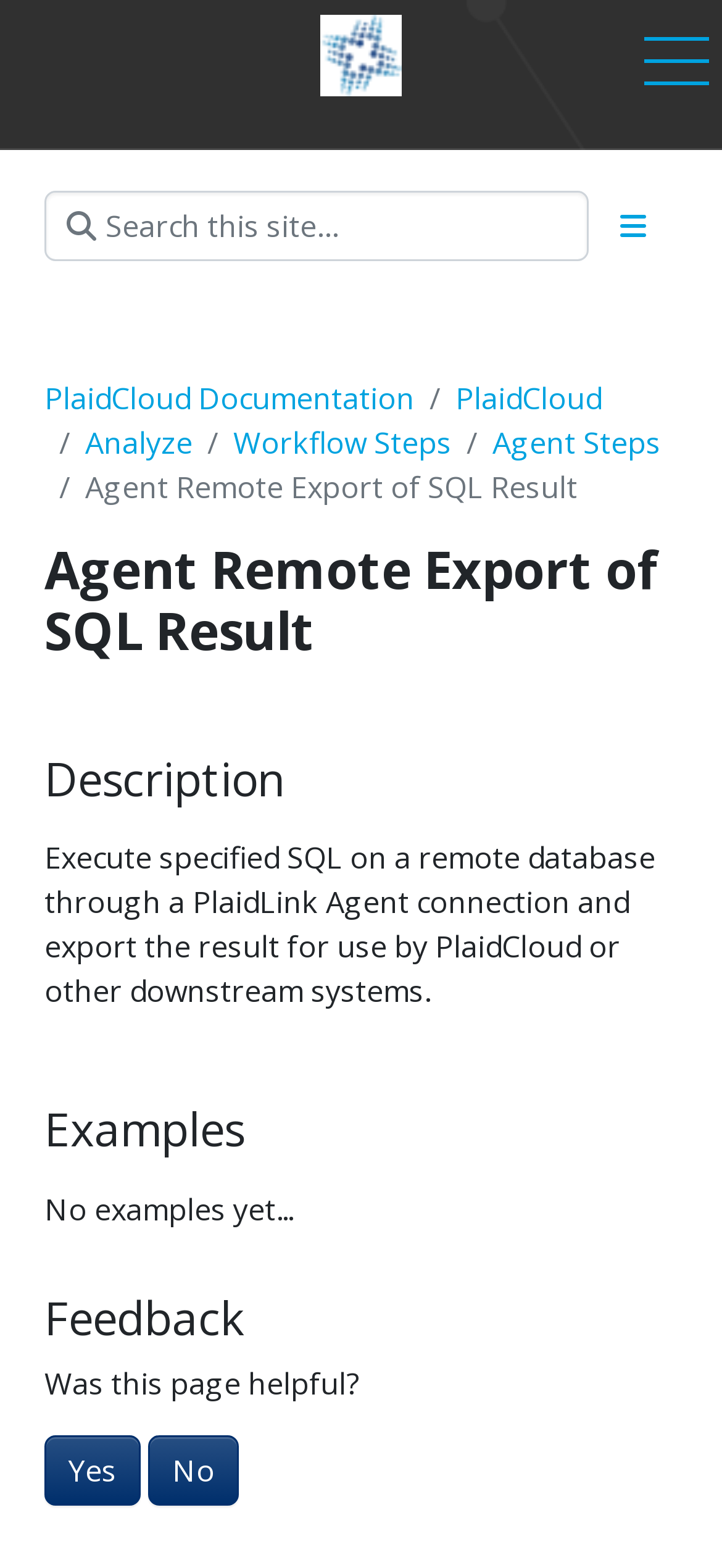What is the current state of the navigation section?
Based on the image, please offer an in-depth response to the question.

The button 'Toggle section navigation' is present, and its 'expanded' property is set to False, indicating that the navigation section is currently not expanded.